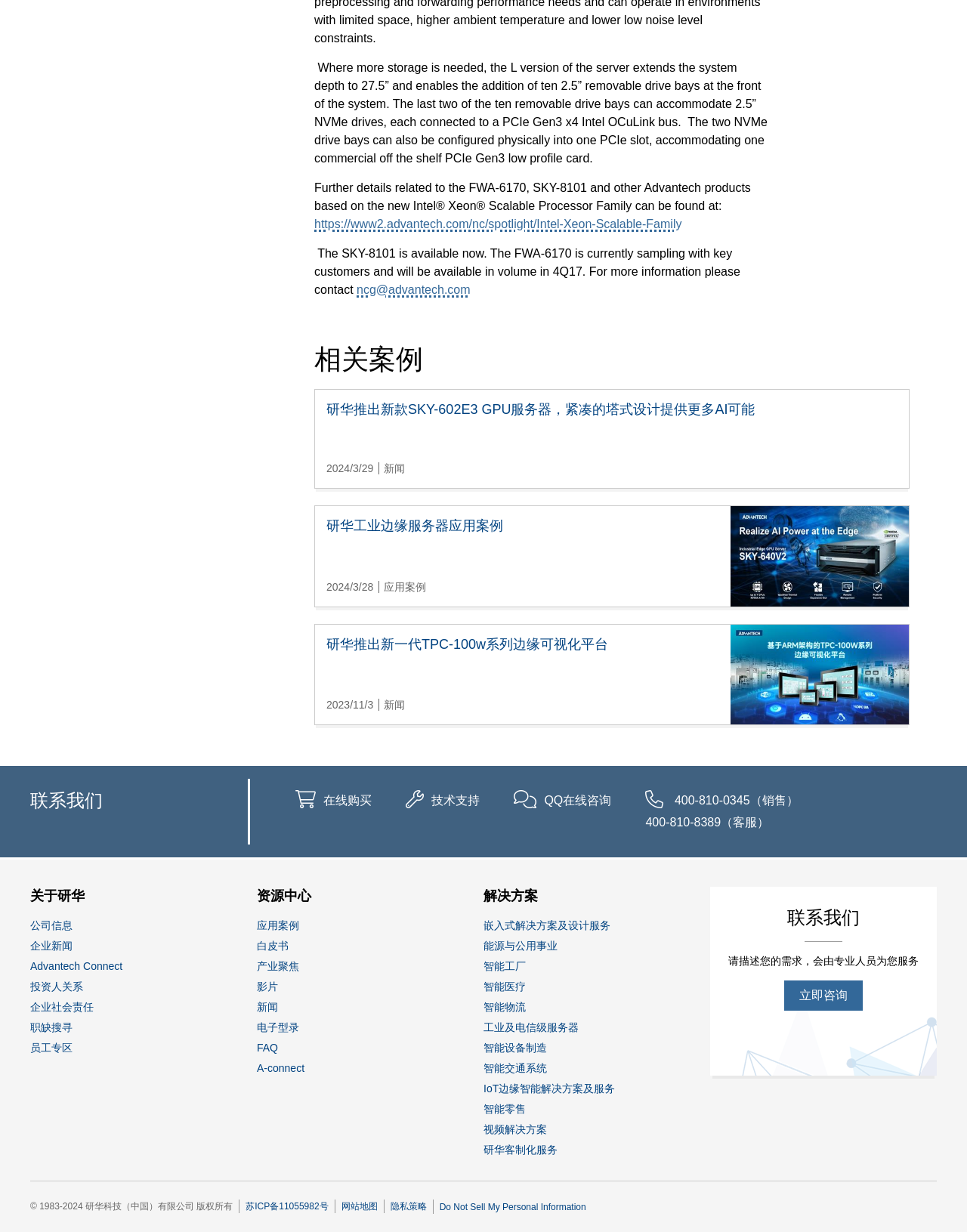Answer the question below in one word or phrase:
What type of products does Advantech offer?

Servers and embedded solutions